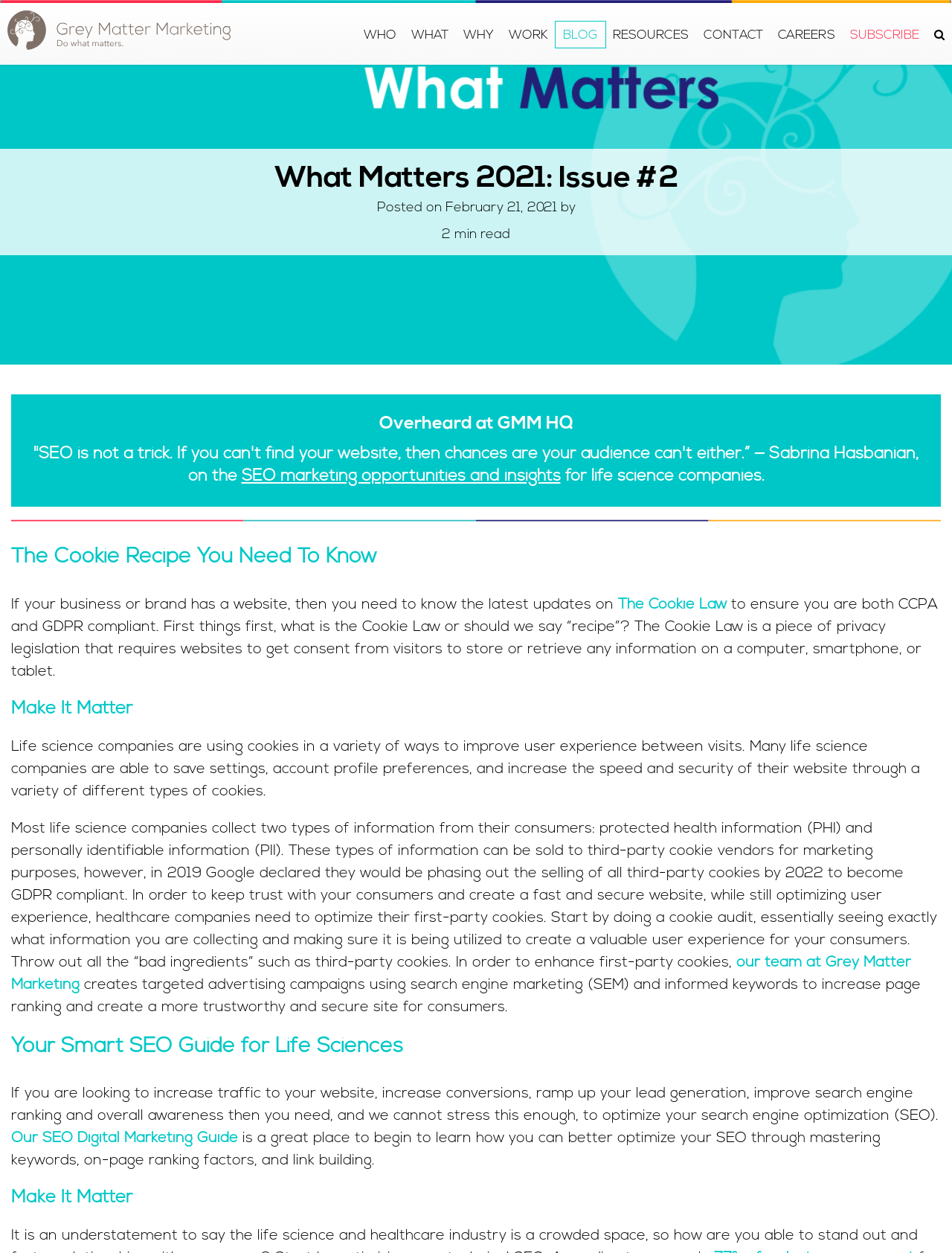Provide your answer in one word or a succinct phrase for the question: 
What is the name of the company mentioned in the webpage?

Grey Matter Marketing